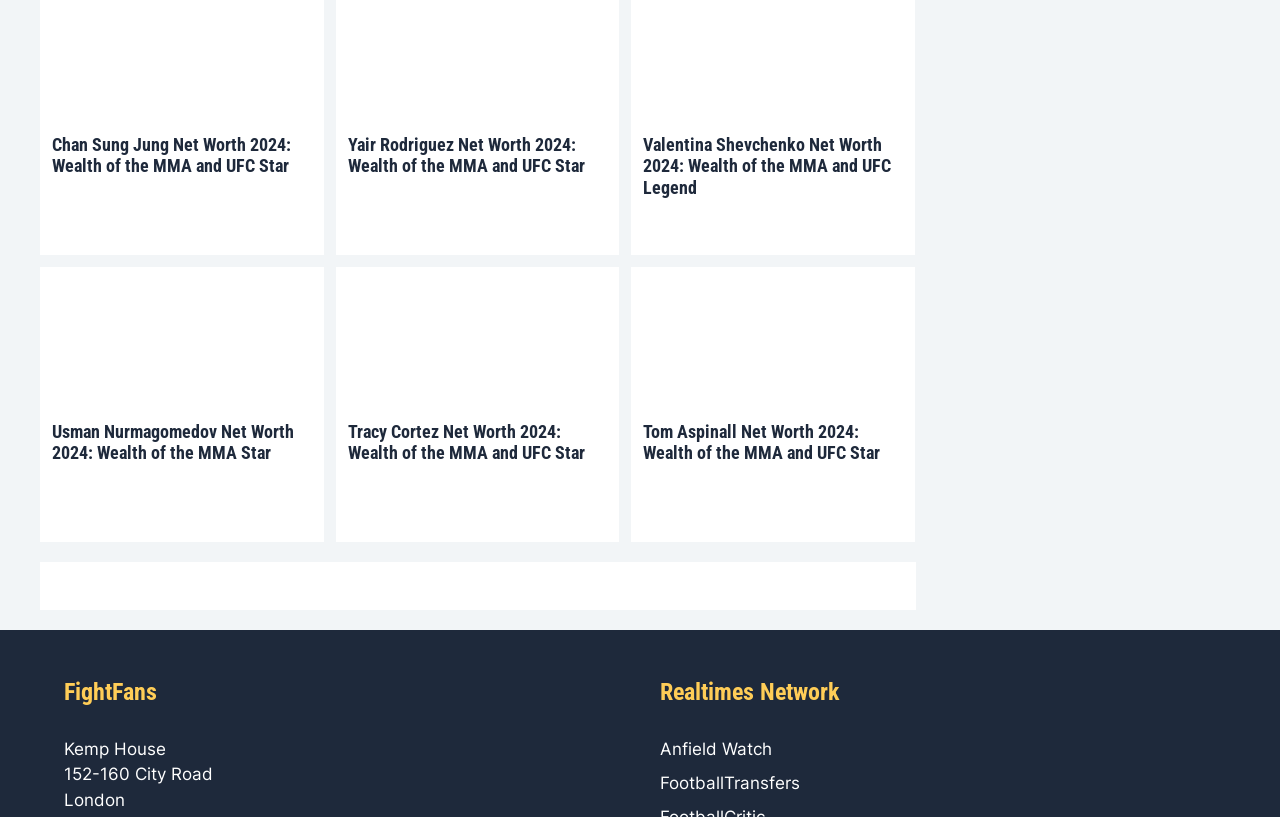Determine the bounding box coordinates for the area that needs to be clicked to fulfill this task: "Visit Anfield Watch". The coordinates must be given as four float numbers between 0 and 1, i.e., [left, top, right, bottom].

[0.516, 0.904, 0.603, 0.929]